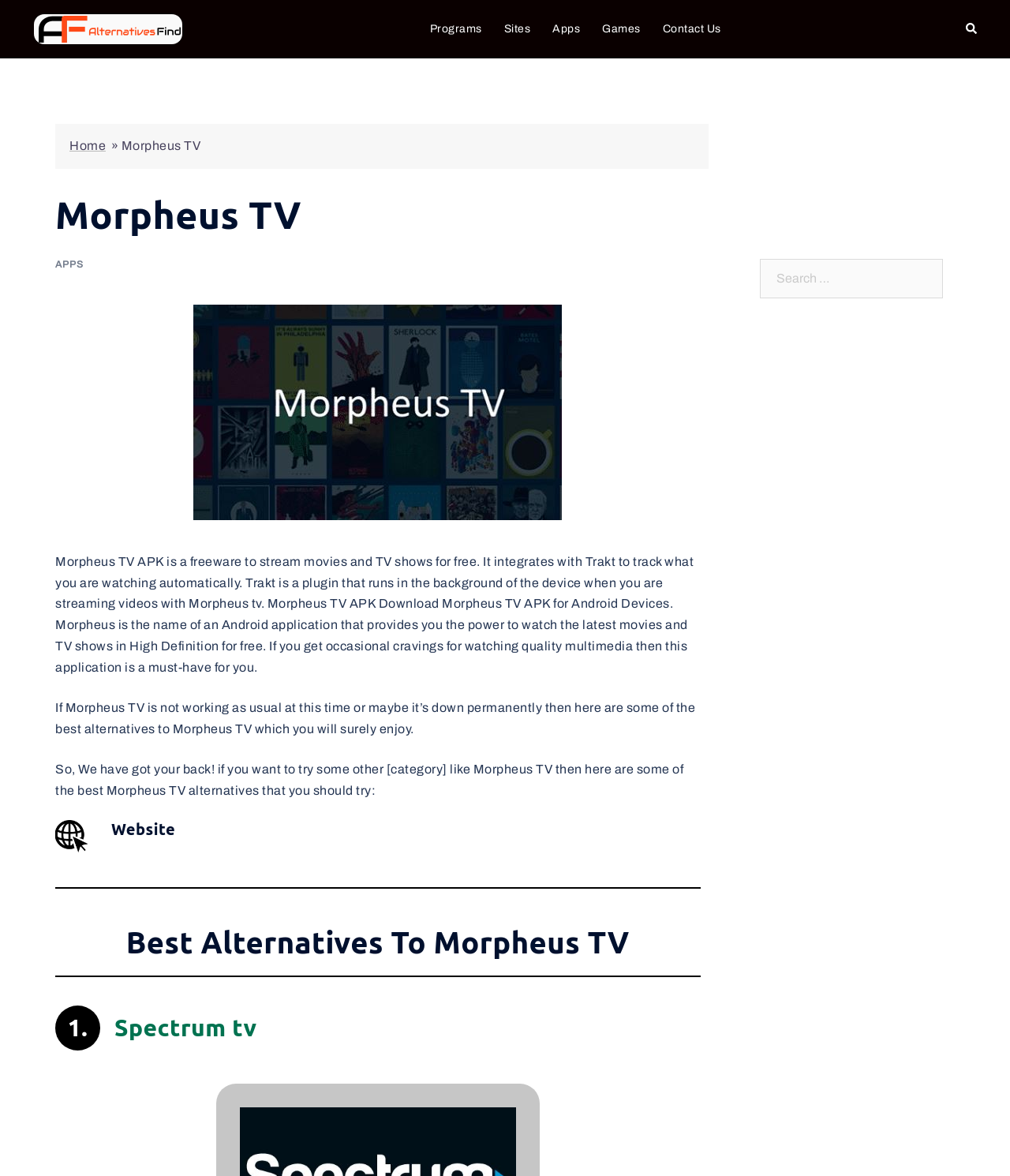What is the main category of alternatives mentioned on the webpage?
Answer the question in as much detail as possible.

The webpage mentions alternatives to Morpheus TV, and the main category of these alternatives is apps. This is evident from the text 'So, We have got your back! if you want to try some other [category] like Morpheus TV then here are some of the best Morpheus TV alternatives that you should try:'